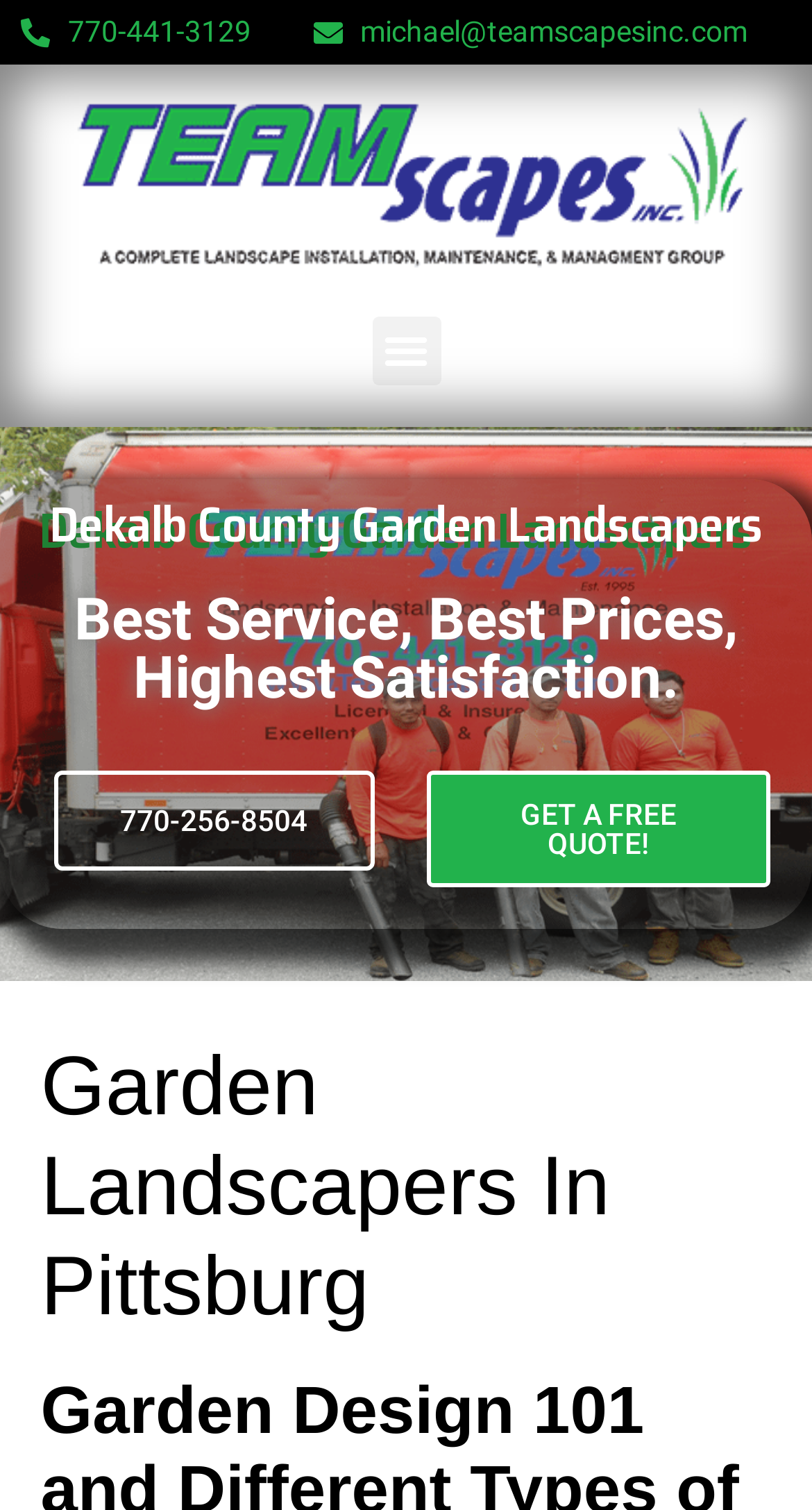From the image, can you give a detailed response to the question below:
What is the email address to contact?

I found the email address by looking at the link element with the text 'michael@teamscapesinc.com' which is located near the top of the page.